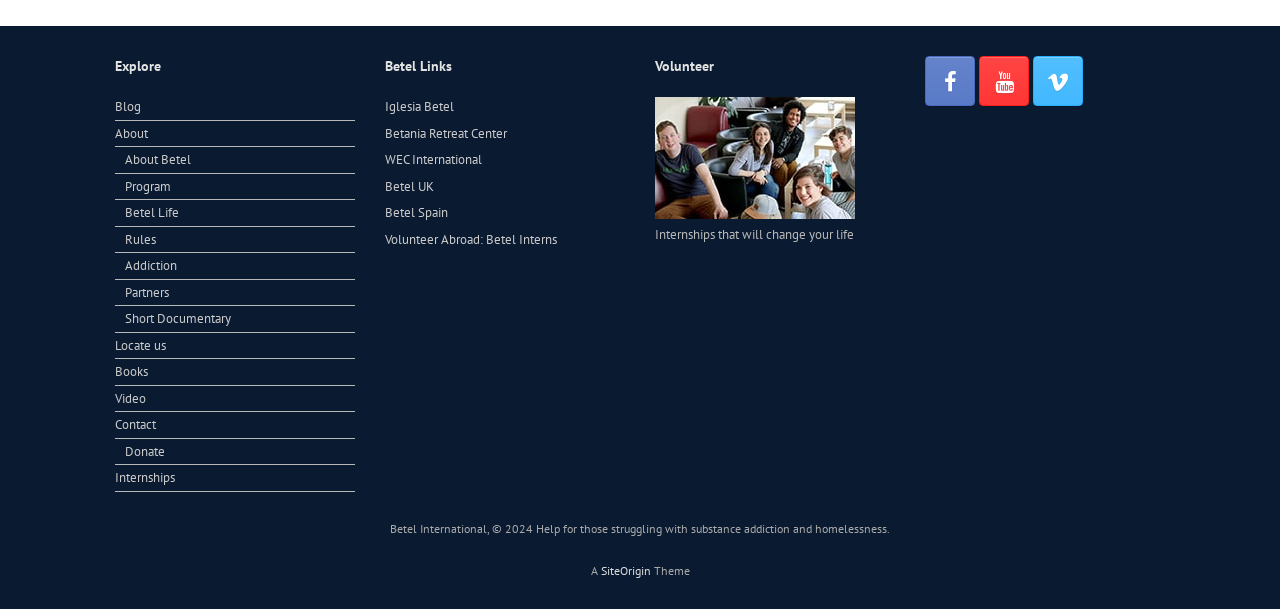Locate the bounding box coordinates of the area to click to fulfill this instruction: "Click Explore". The bounding box should be presented as four float numbers between 0 and 1, in the order [left, top, right, bottom].

[0.09, 0.092, 0.277, 0.127]